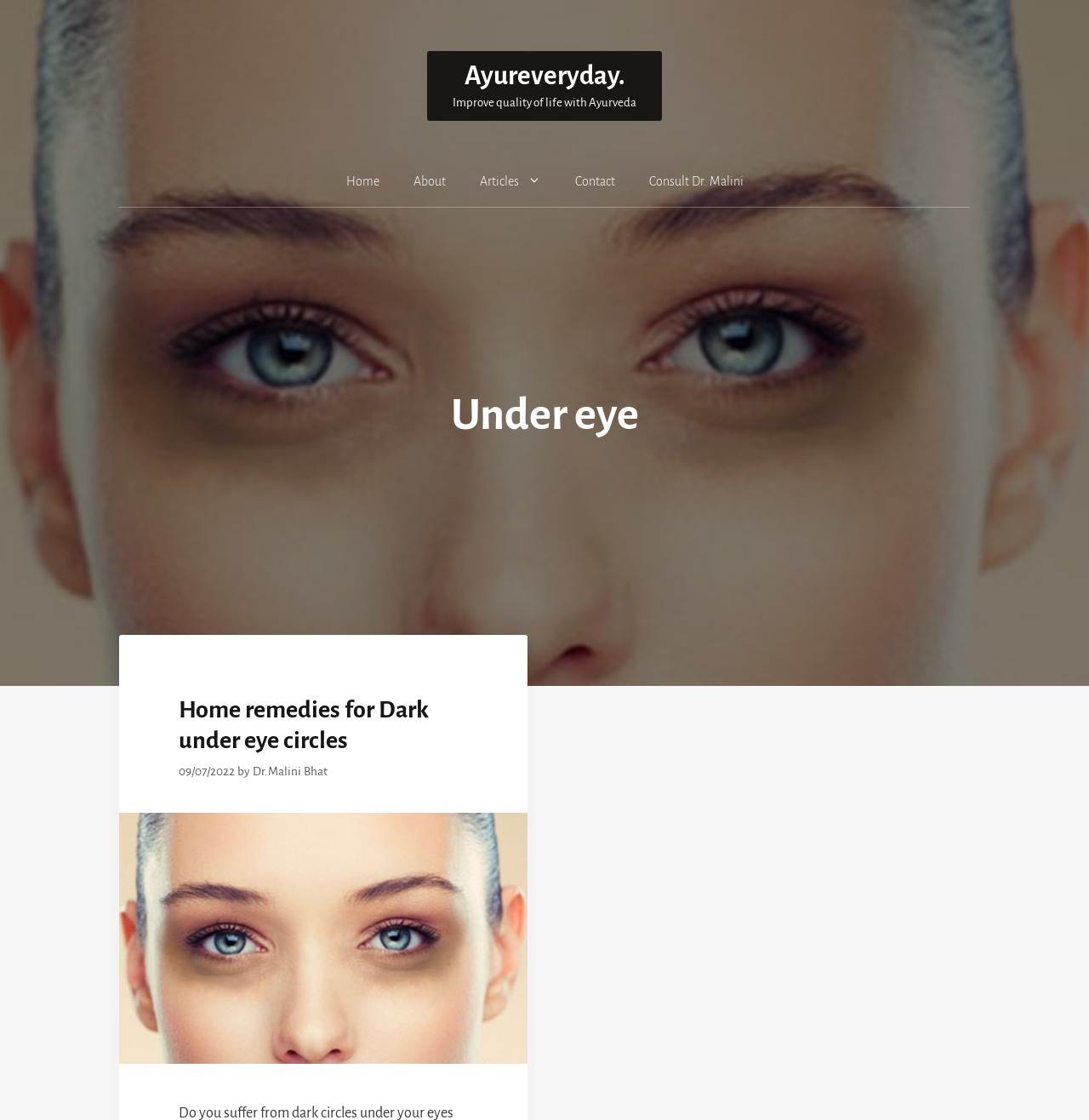What is the title of the article?
Answer the question with detailed information derived from the image.

The title of the article can be found in the section below the heading, where it says 'Home remedies for Dark under eye circles'. This is the title of the article, which is related to the topic of under eye care.